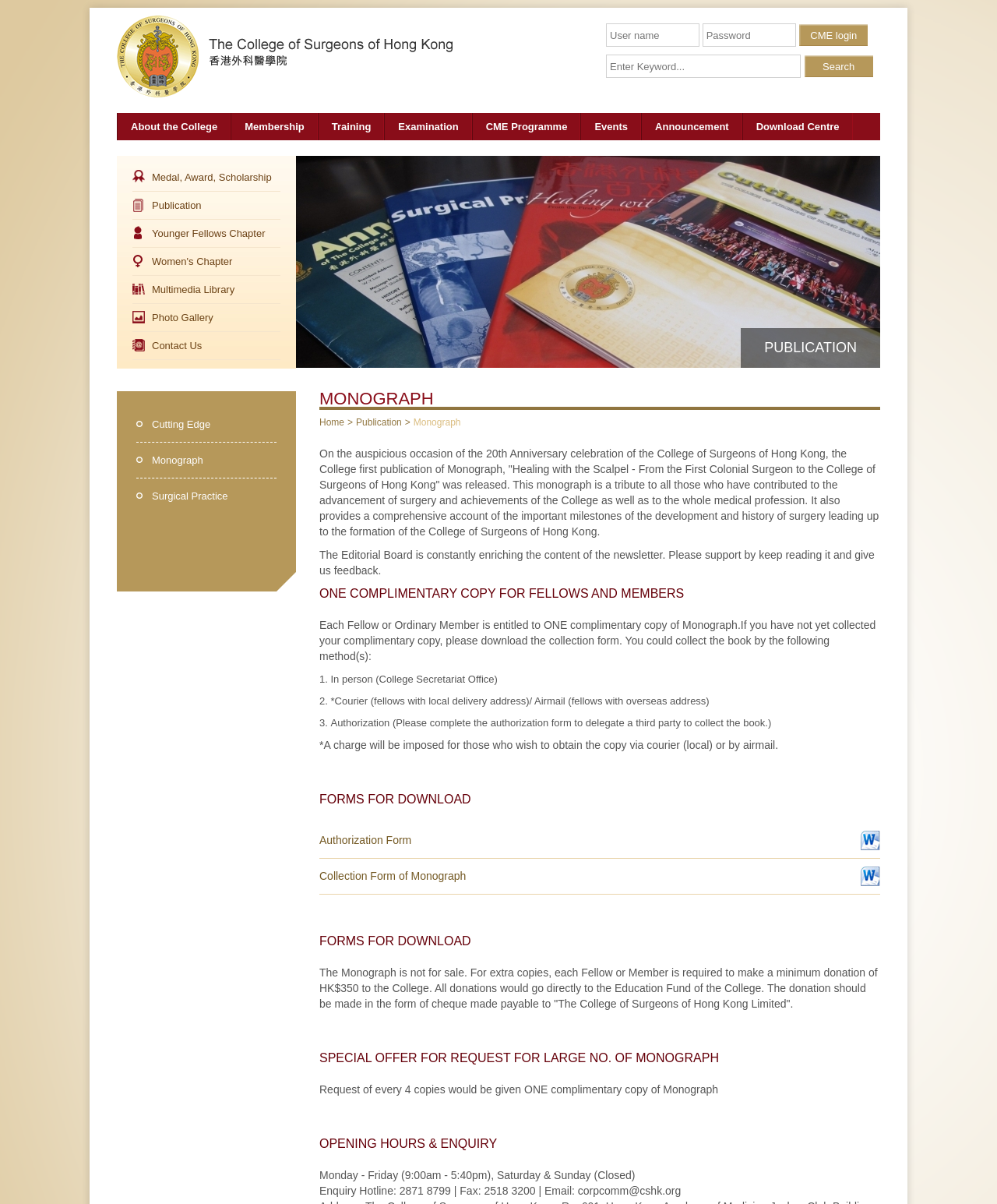Show the bounding box coordinates of the region that should be clicked to follow the instruction: "View the Publication page."

[0.133, 0.159, 0.281, 0.183]